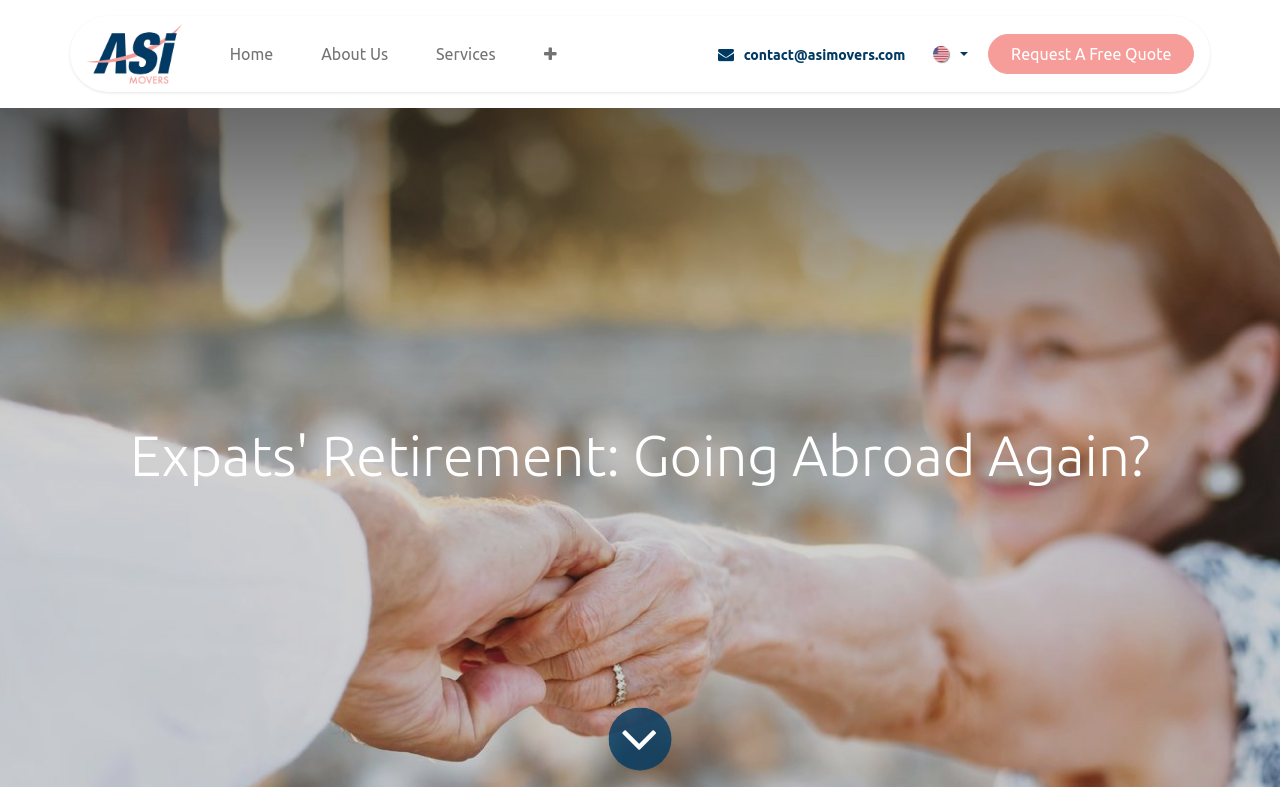Locate the bounding box coordinates of the element you need to click to accomplish the task described by this instruction: "Contact ASI Movers".

[0.553, 0.043, 0.713, 0.094]